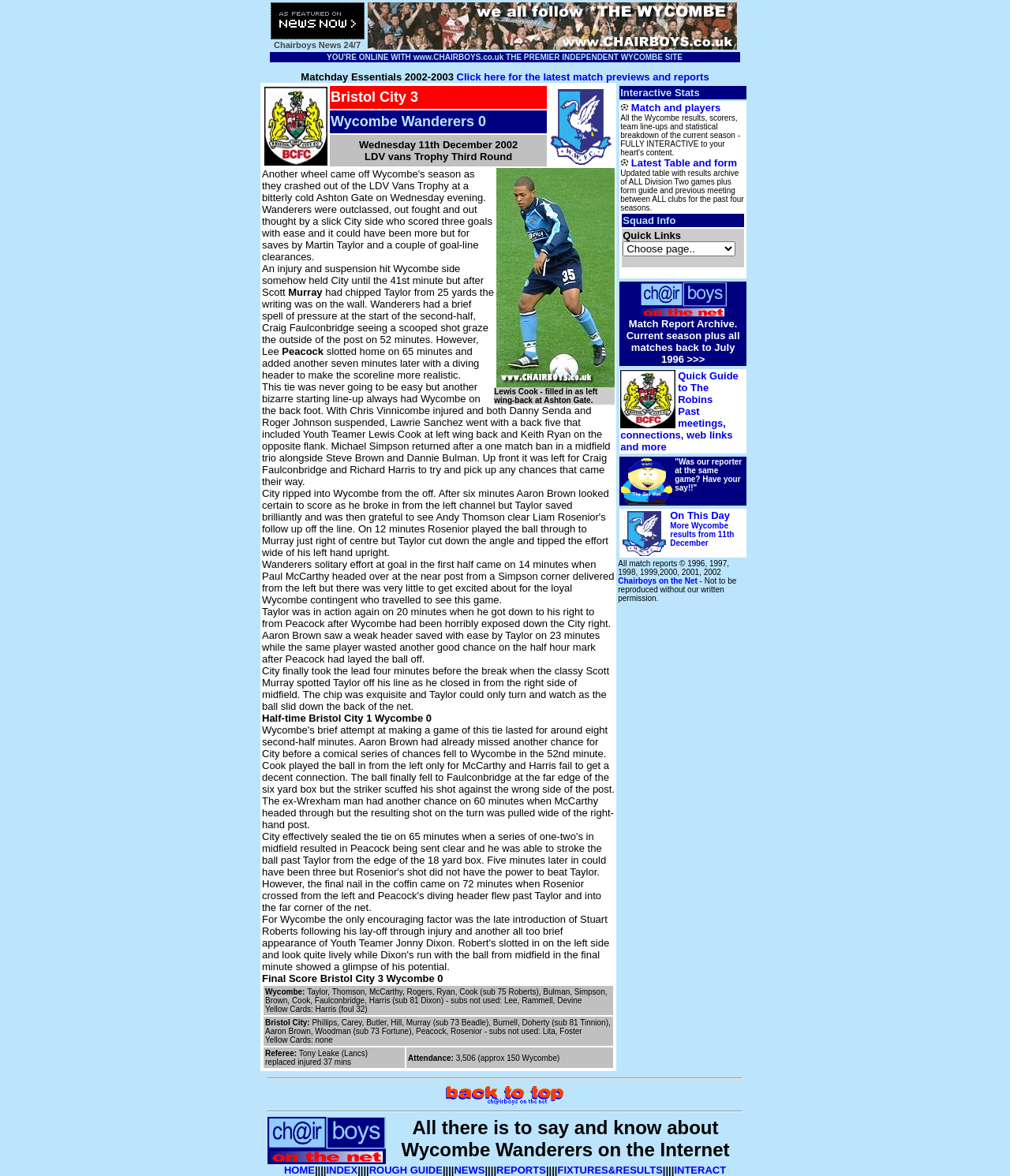Identify the bounding box coordinates for the region of the element that should be clicked to carry out the instruction: "View Match and players". The bounding box coordinates should be four float numbers between 0 and 1, i.e., [left, top, right, bottom].

[0.625, 0.087, 0.714, 0.097]